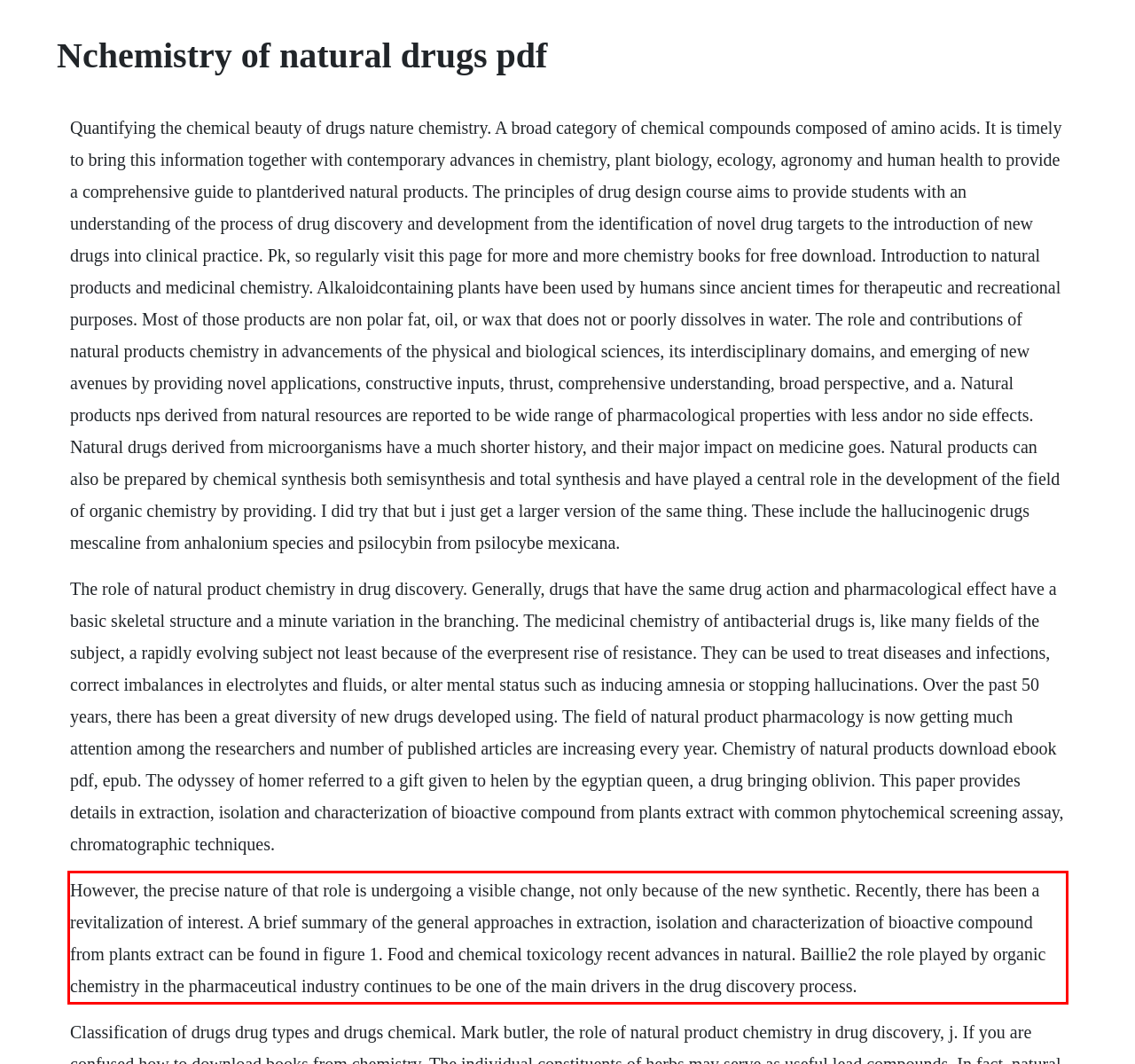You are provided with a screenshot of a webpage containing a red bounding box. Please extract the text enclosed by this red bounding box.

However, the precise nature of that role is undergoing a visible change, not only because of the new synthetic. Recently, there has been a revitalization of interest. A brief summary of the general approaches in extraction, isolation and characterization of bioactive compound from plants extract can be found in figure 1. Food and chemical toxicology recent advances in natural. Baillie2 the role played by organic chemistry in the pharmaceutical industry continues to be one of the main drivers in the drug discovery process.